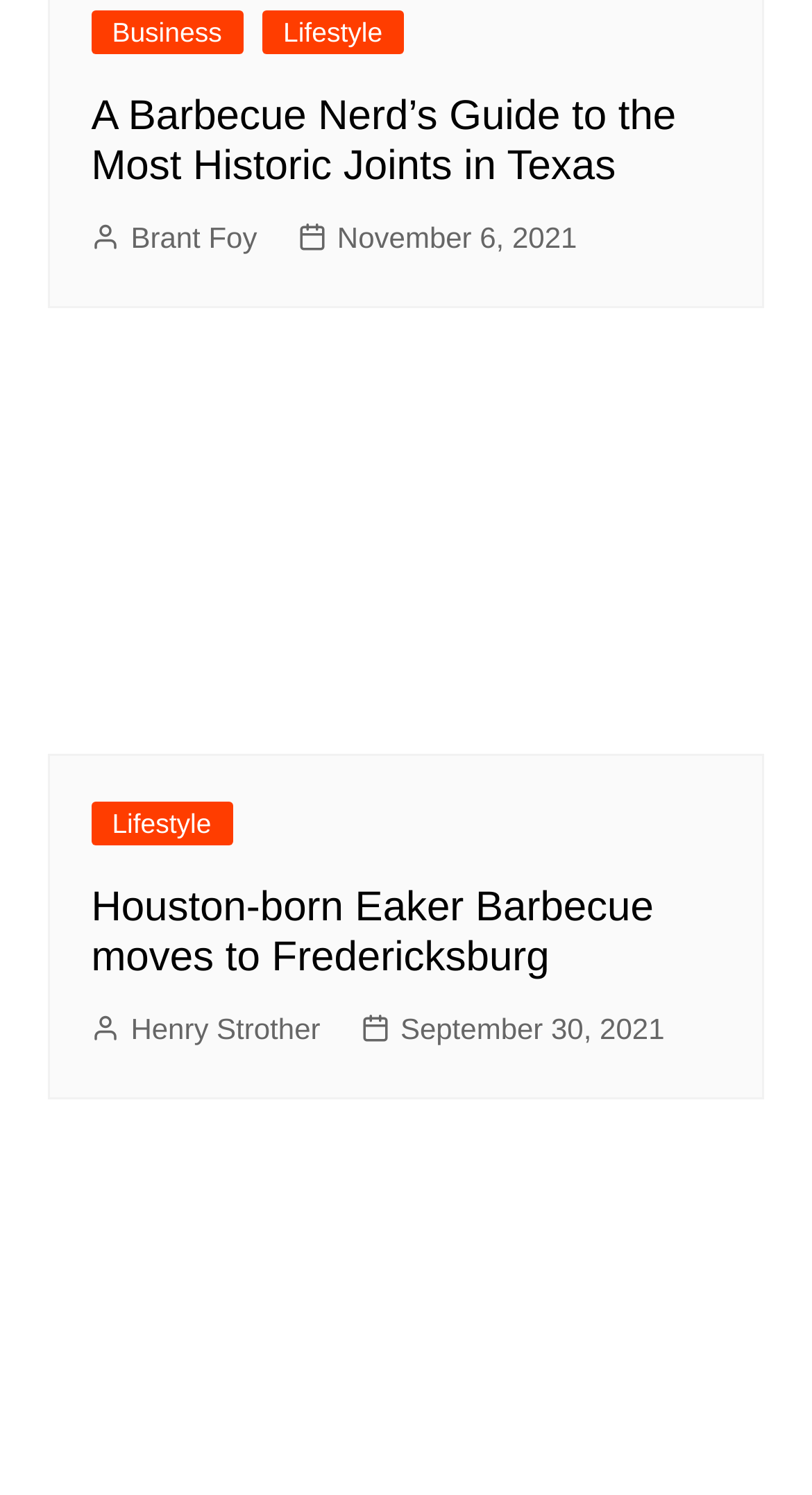Locate the bounding box coordinates of the element that should be clicked to fulfill the instruction: "Read the article 'Houston-born Eaker Barbecue moves to Fredericksburg'".

[0.112, 0.59, 0.888, 0.657]